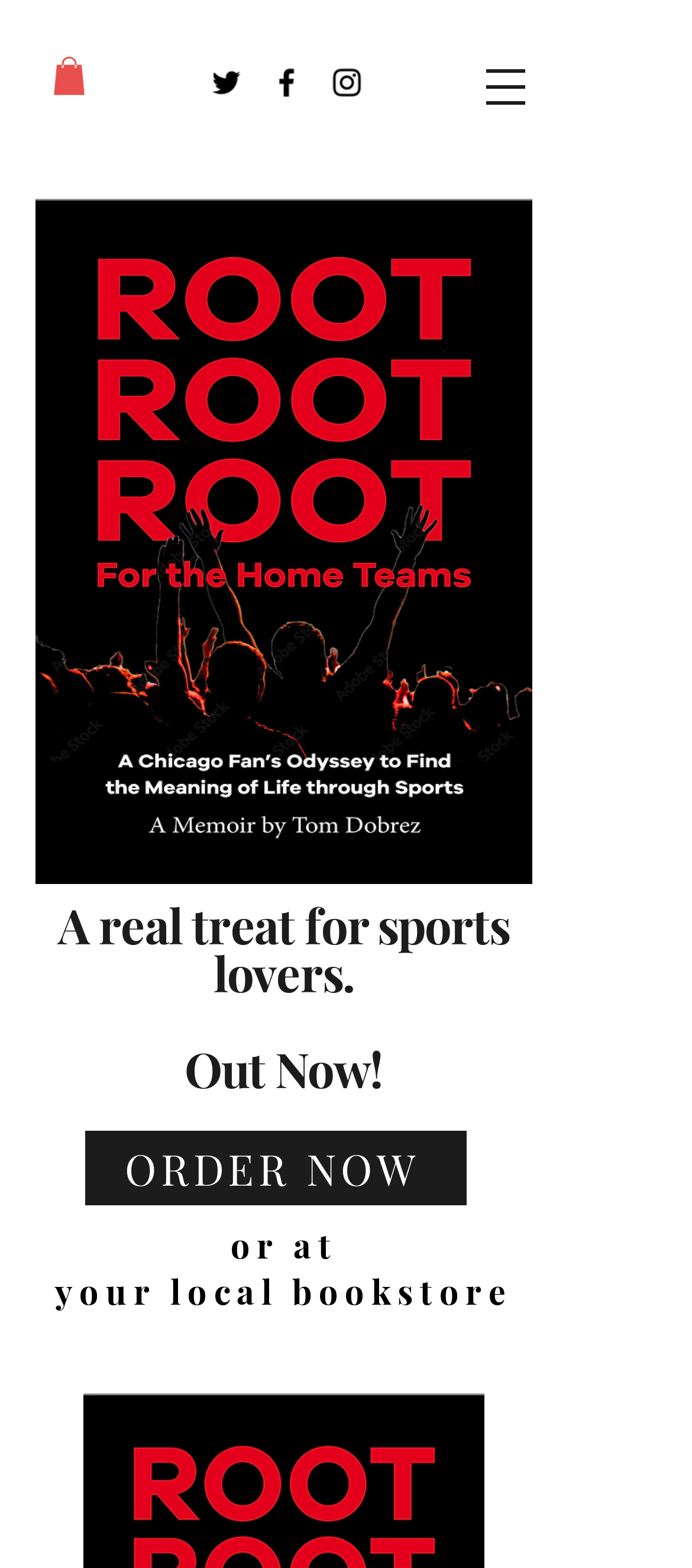Please find the bounding box for the UI element described by: "aria-label="Instagram"".

[0.474, 0.041, 0.528, 0.065]